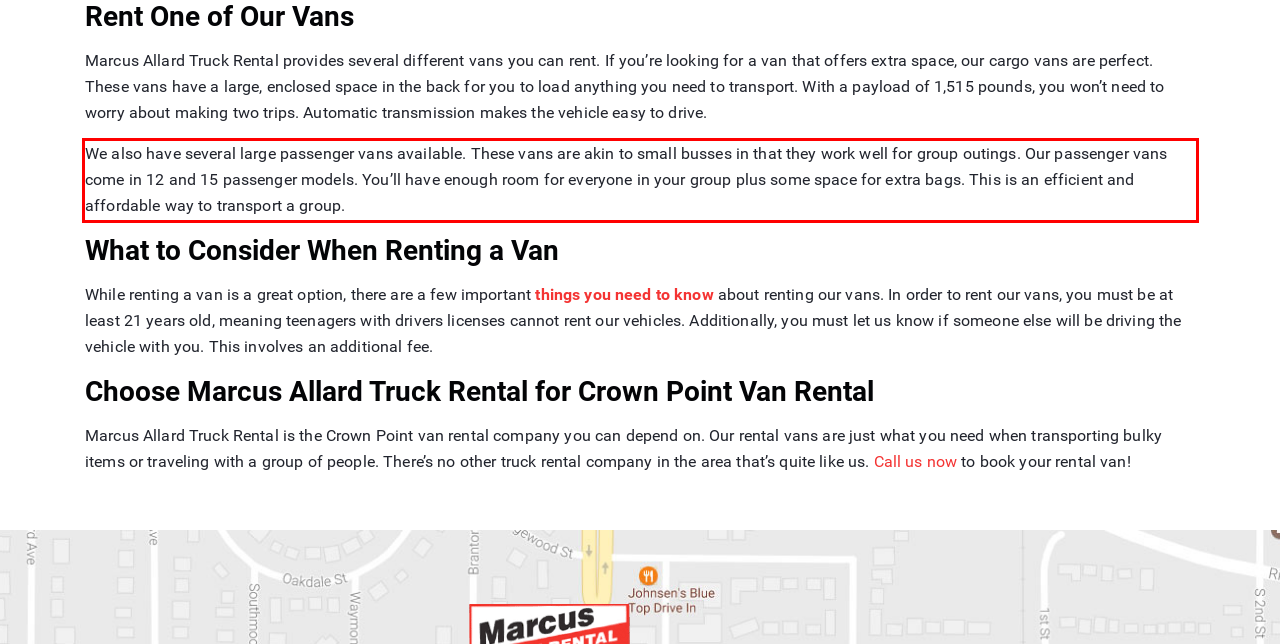Using the provided webpage screenshot, identify and read the text within the red rectangle bounding box.

We also have several large passenger vans available. These vans are akin to small busses in that they work well for group outings. Our passenger vans come in 12 and 15 passenger models. You’ll have enough room for everyone in your group plus some space for extra bags. This is an efficient and affordable way to transport a group.